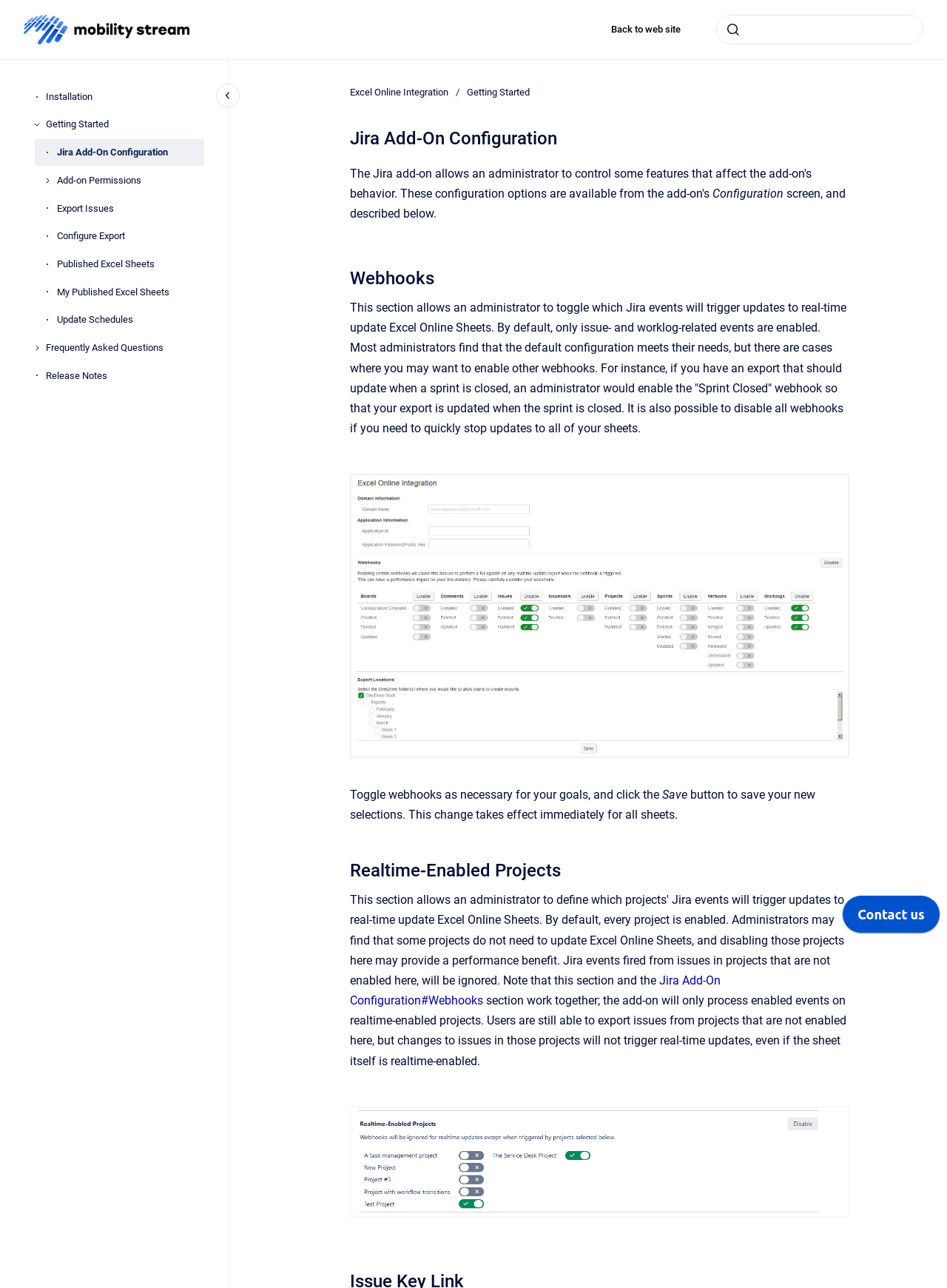Pinpoint the bounding box coordinates of the element to be clicked to execute the instruction: "Get started with Jira Add-On Configuration".

[0.06, 0.108, 0.216, 0.129]